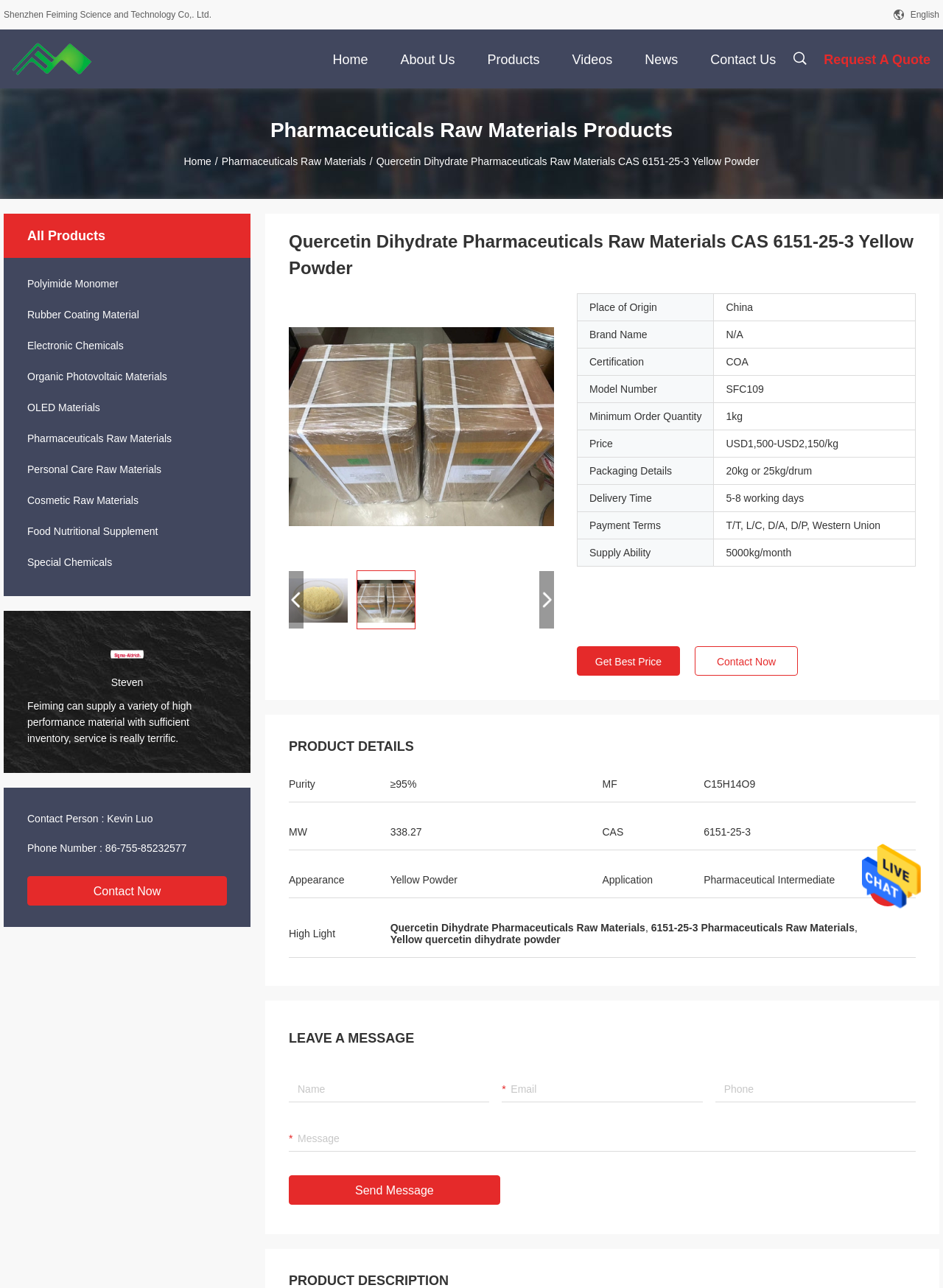Locate the bounding box coordinates of the clickable element to fulfill the following instruction: "Click the 'Home' link". Provide the coordinates as four float numbers between 0 and 1 in the format [left, top, right, bottom].

[0.343, 0.023, 0.4, 0.069]